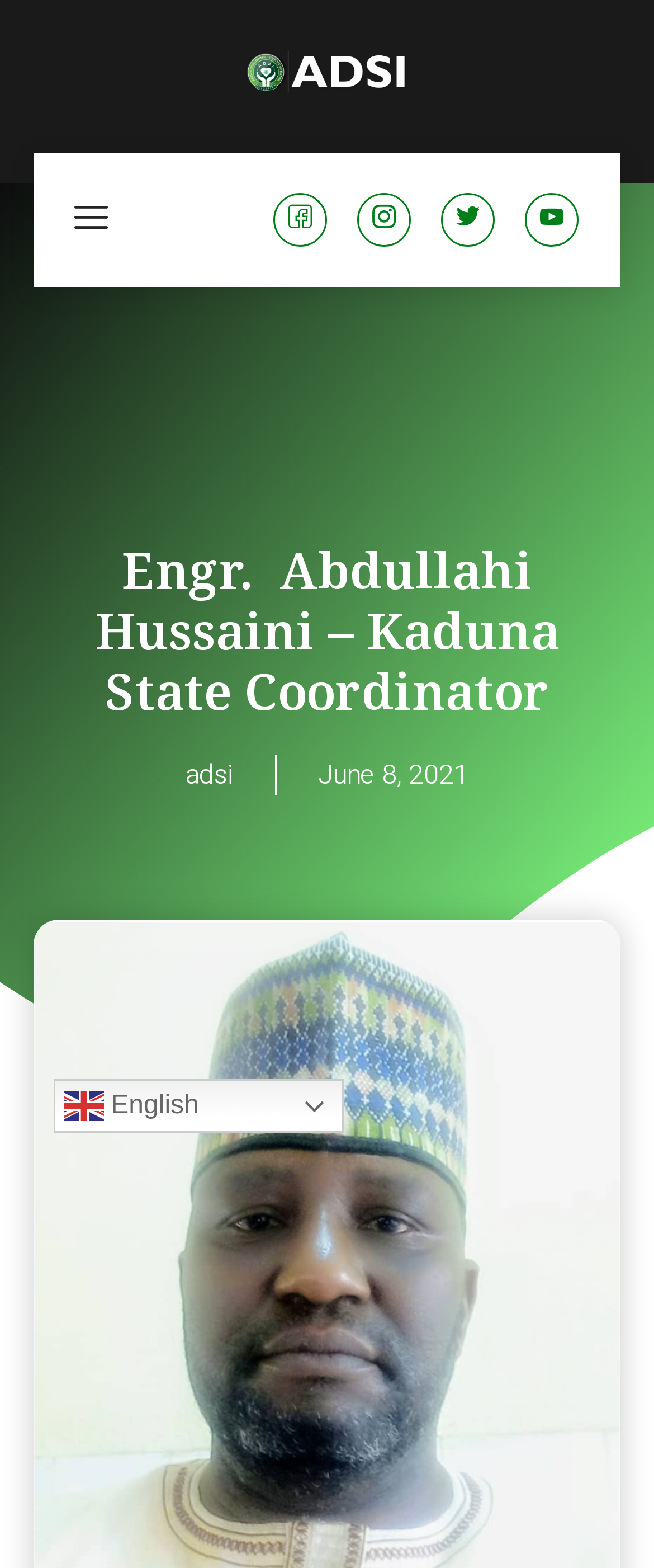Please locate the bounding box coordinates of the element that should be clicked to achieve the given instruction: "Read about Engr. Abdullahi Hussaini".

[0.05, 0.345, 0.95, 0.46]